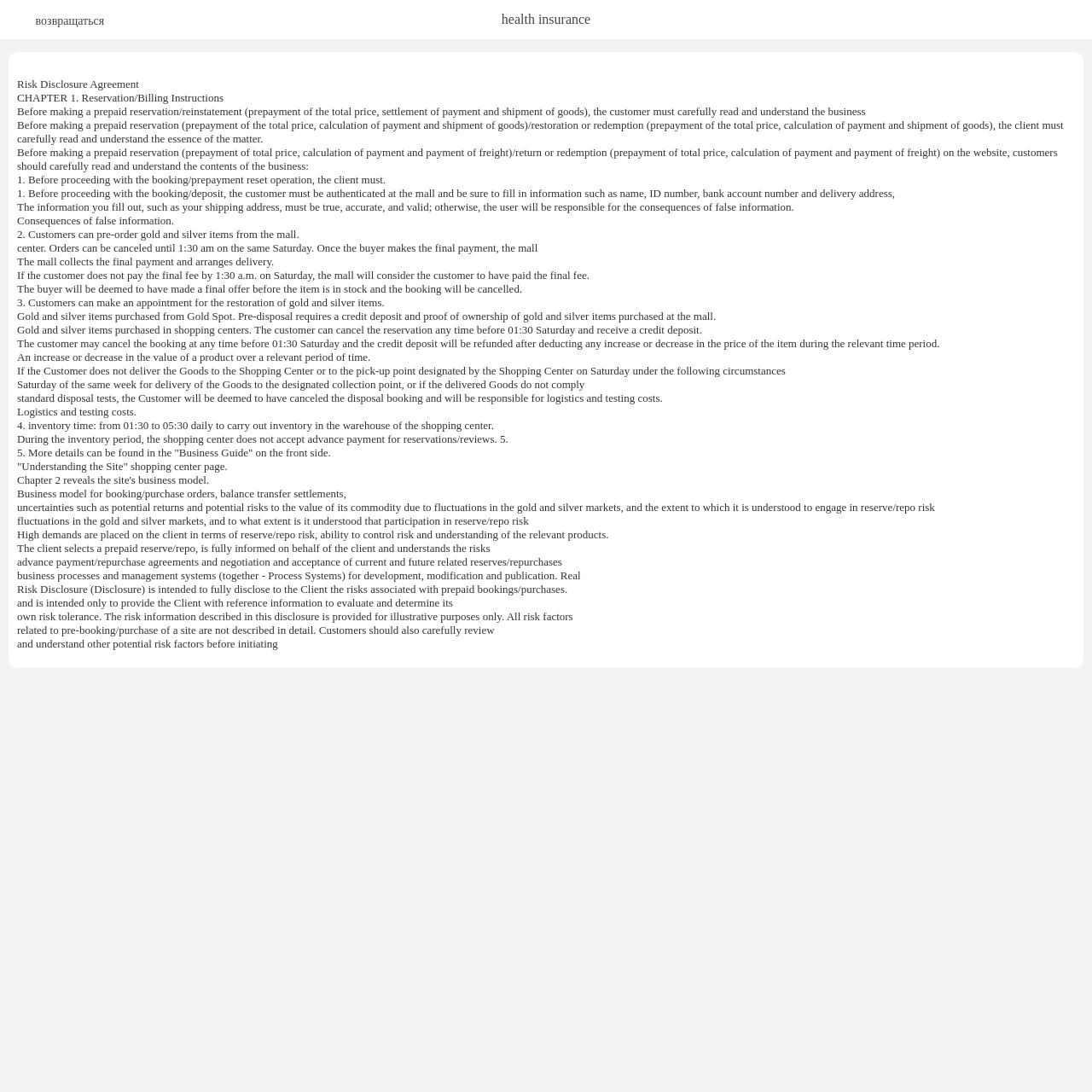Provide a short, one-word or phrase answer to the question below:
What happens if the customer does not pay the final fee by 1:30 am on Saturday?

Booking will be cancelled